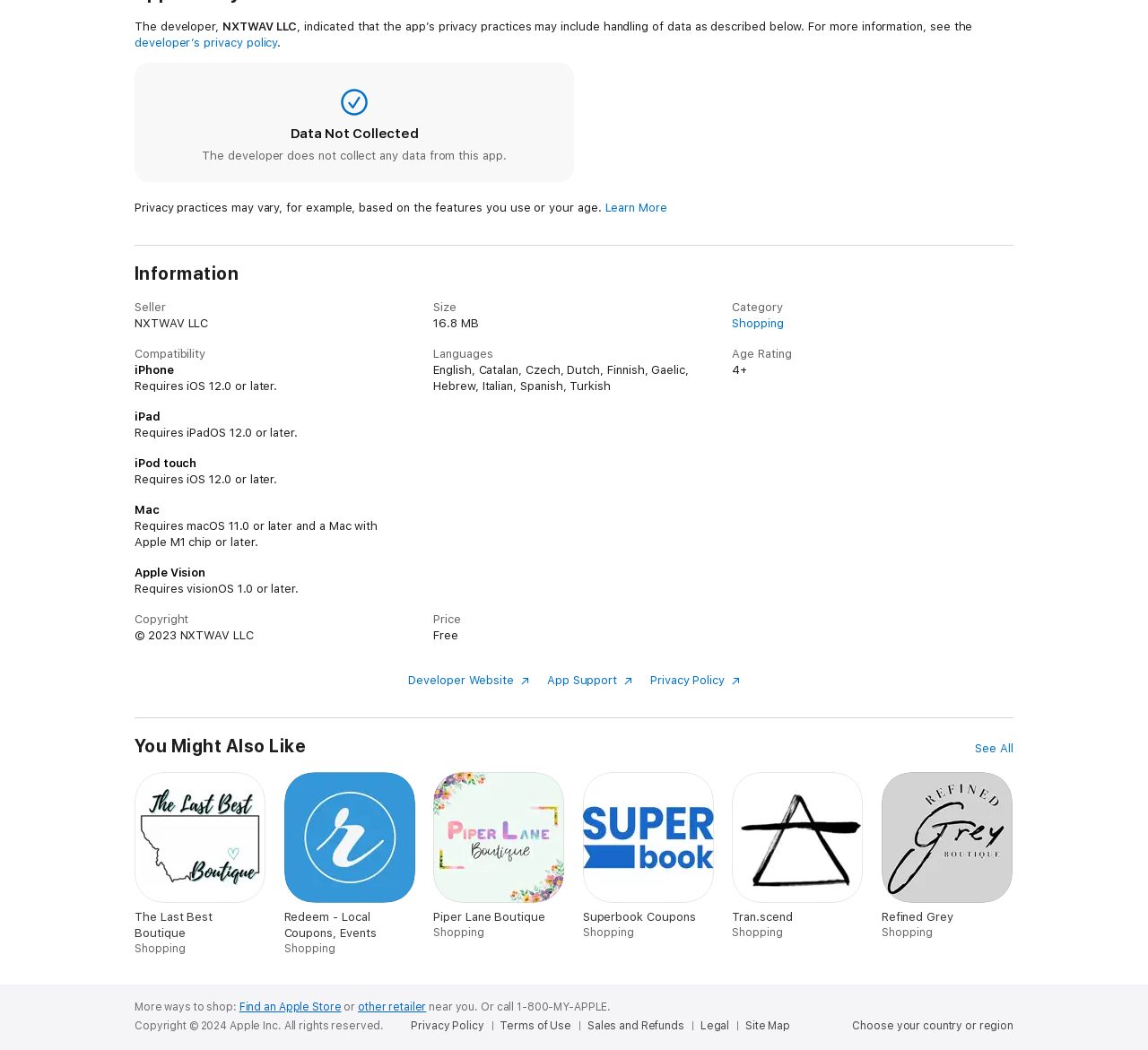What is a bankable coupon?
Give a one-word or short-phrase answer derived from the screenshot.

A single-use digital coupon